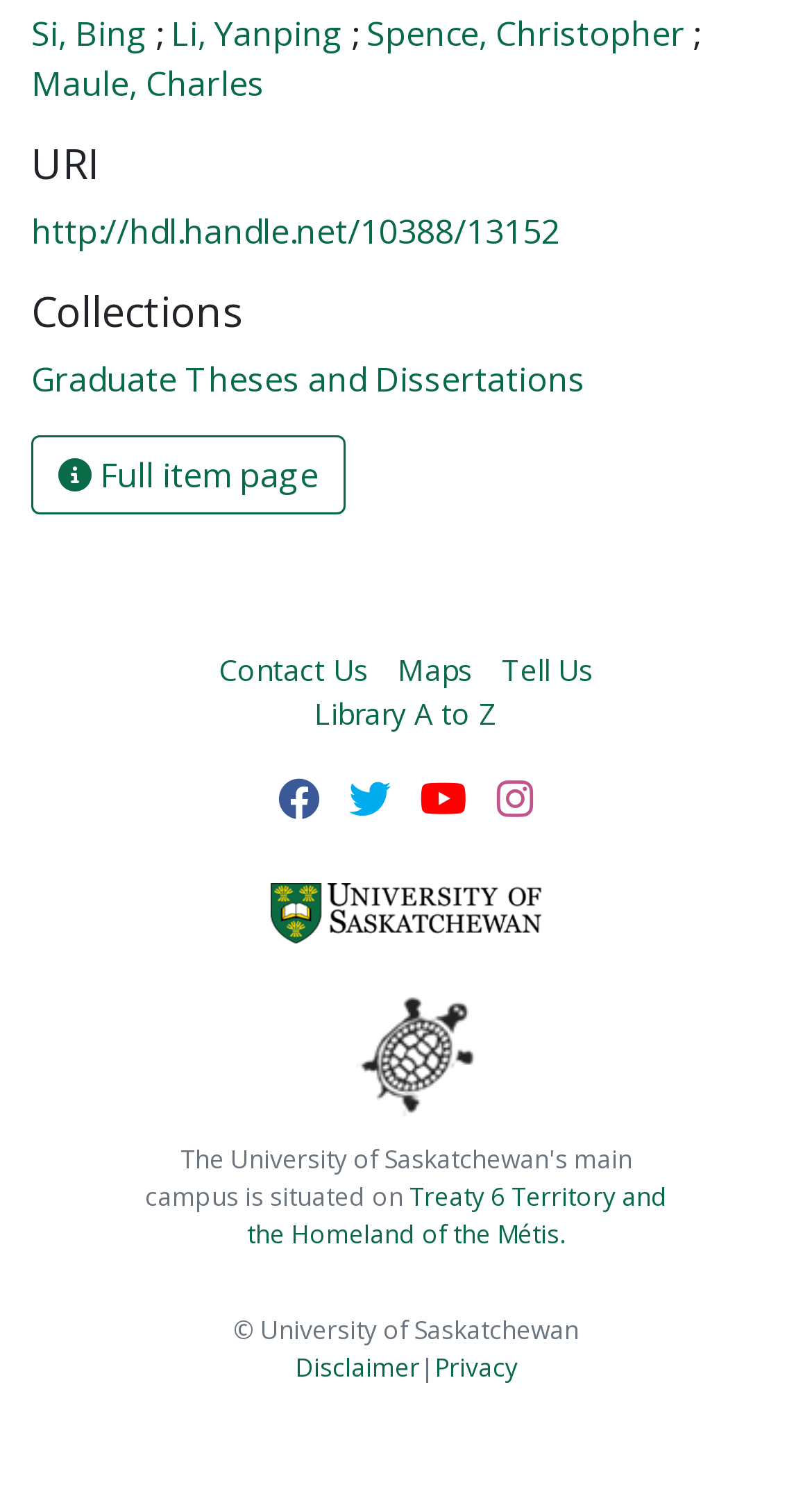Use a single word or phrase to answer the question: 
What is the URL of the full item page?

http://hdl.handle.net/10388/13152